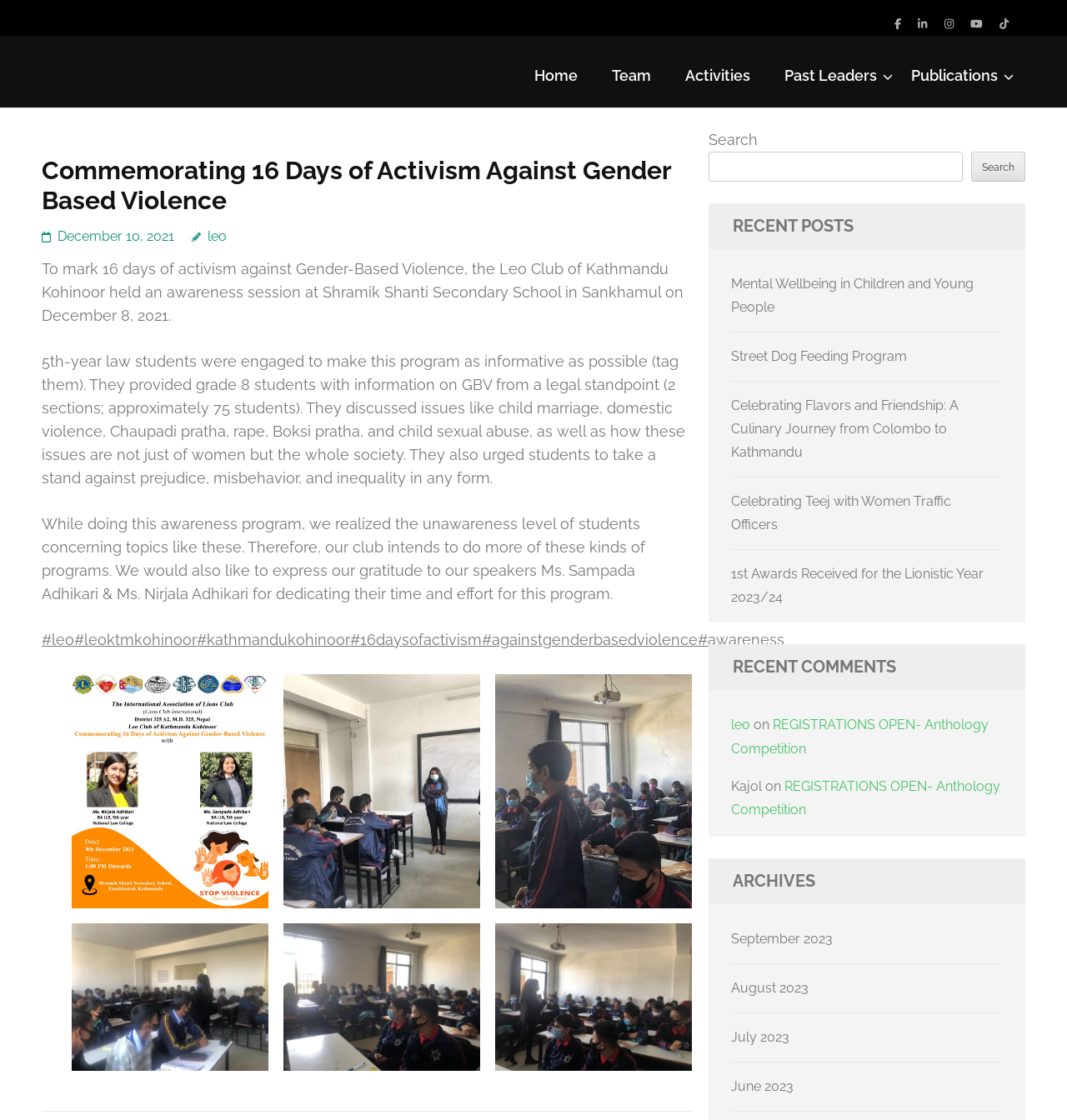Give the bounding box coordinates for the element described by: "parent_node: Search name="s"".

[0.664, 0.135, 0.902, 0.162]